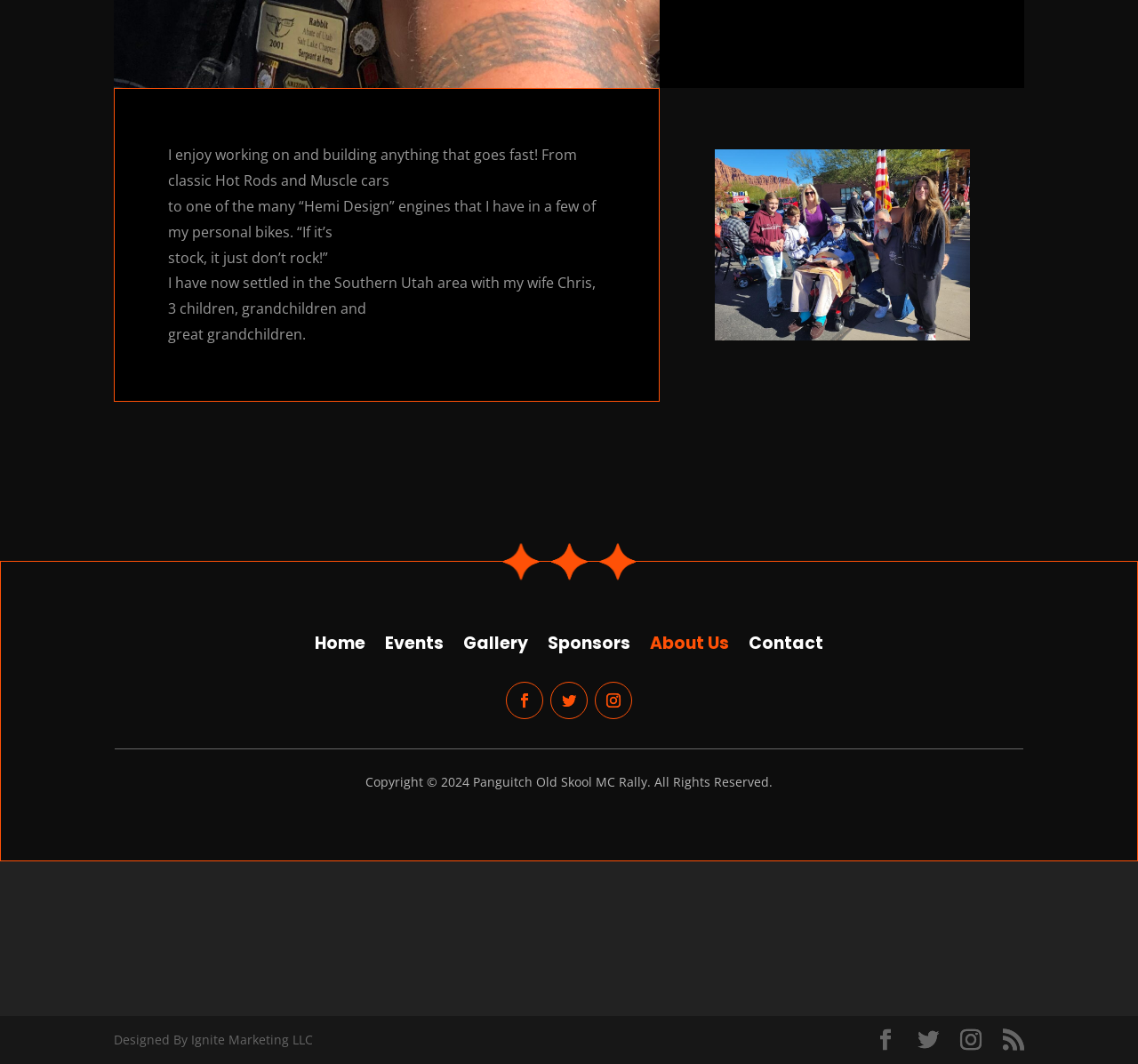Please determine the bounding box coordinates of the section I need to click to accomplish this instruction: "check copyright information".

[0.321, 0.727, 0.679, 0.743]